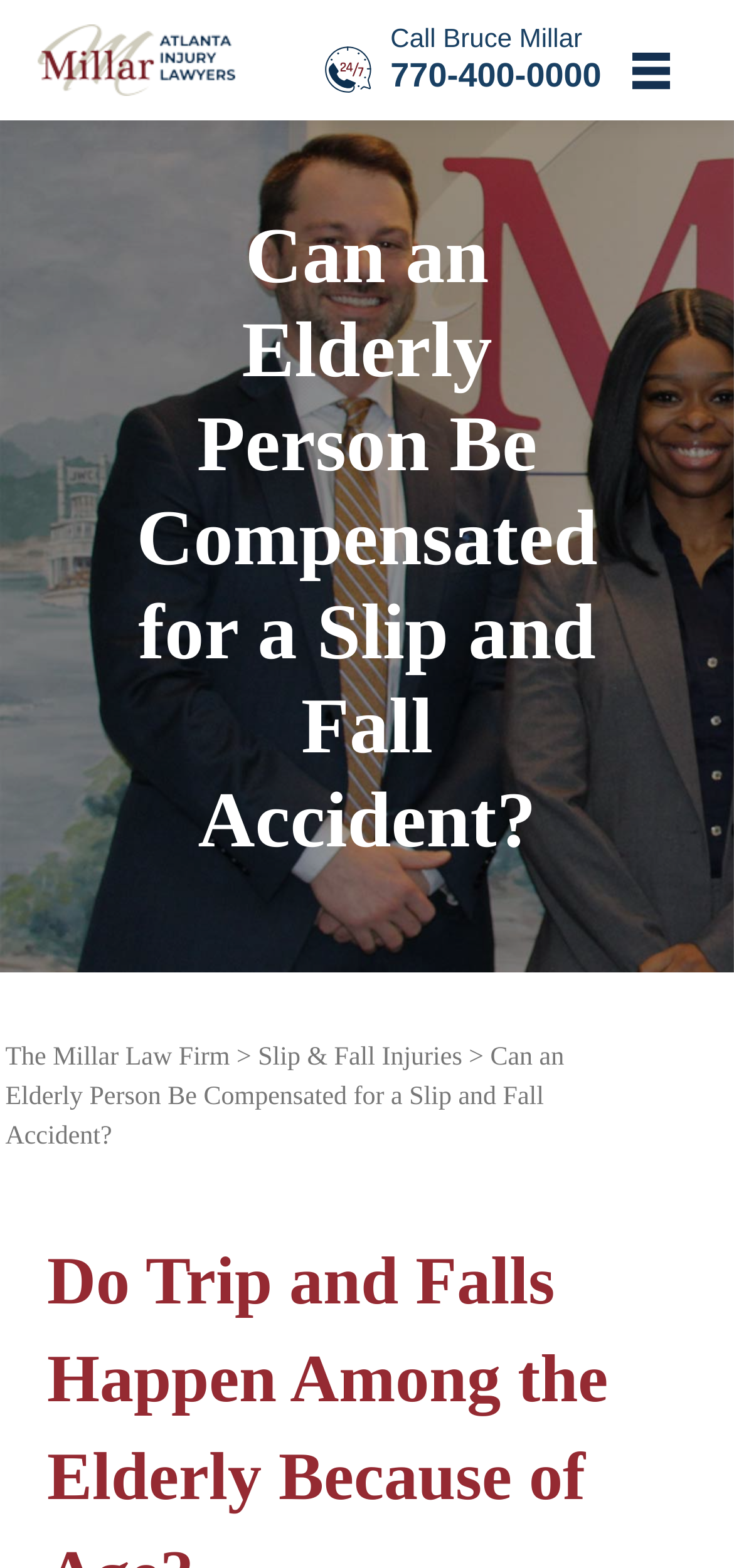Extract the main heading from the webpage content.

Can an Elderly Person Be Compensated for a Slip and Fall Accident?